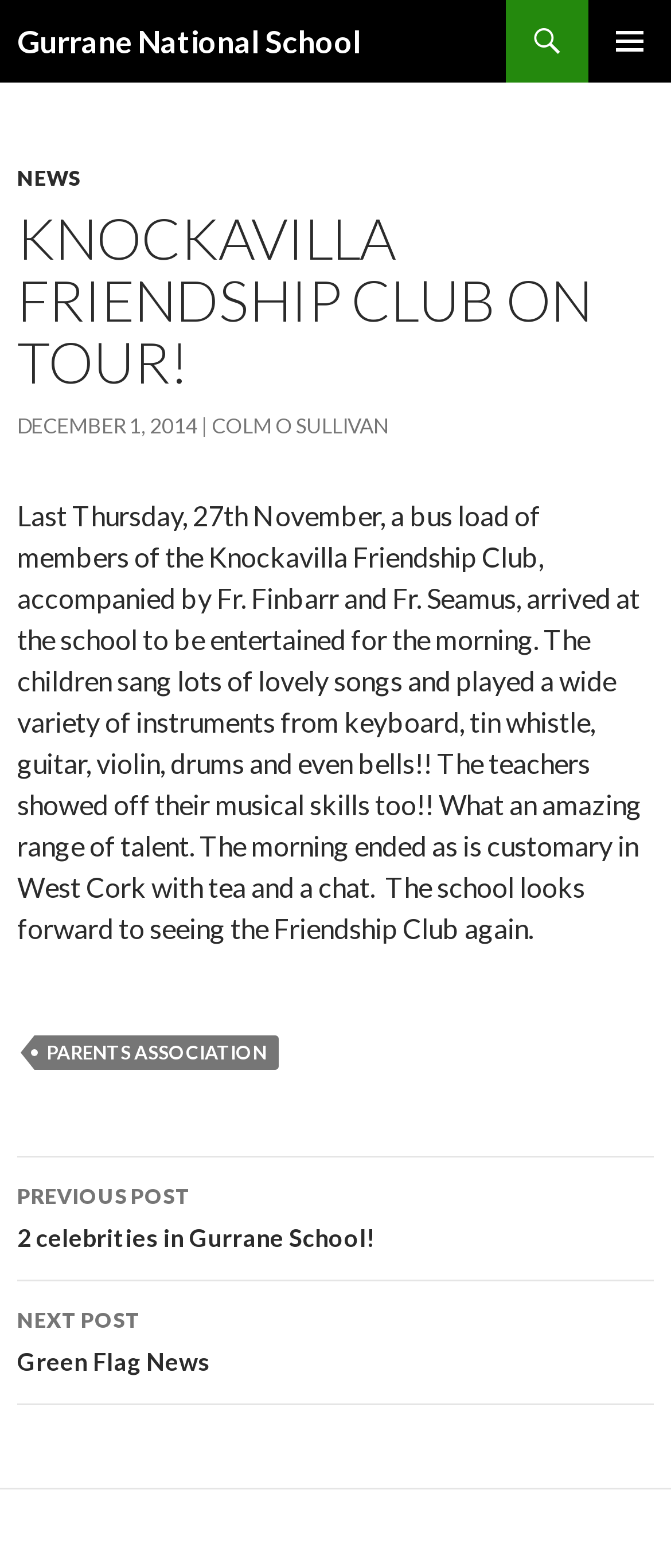Identify and provide the title of the webpage.

Gurrane National School